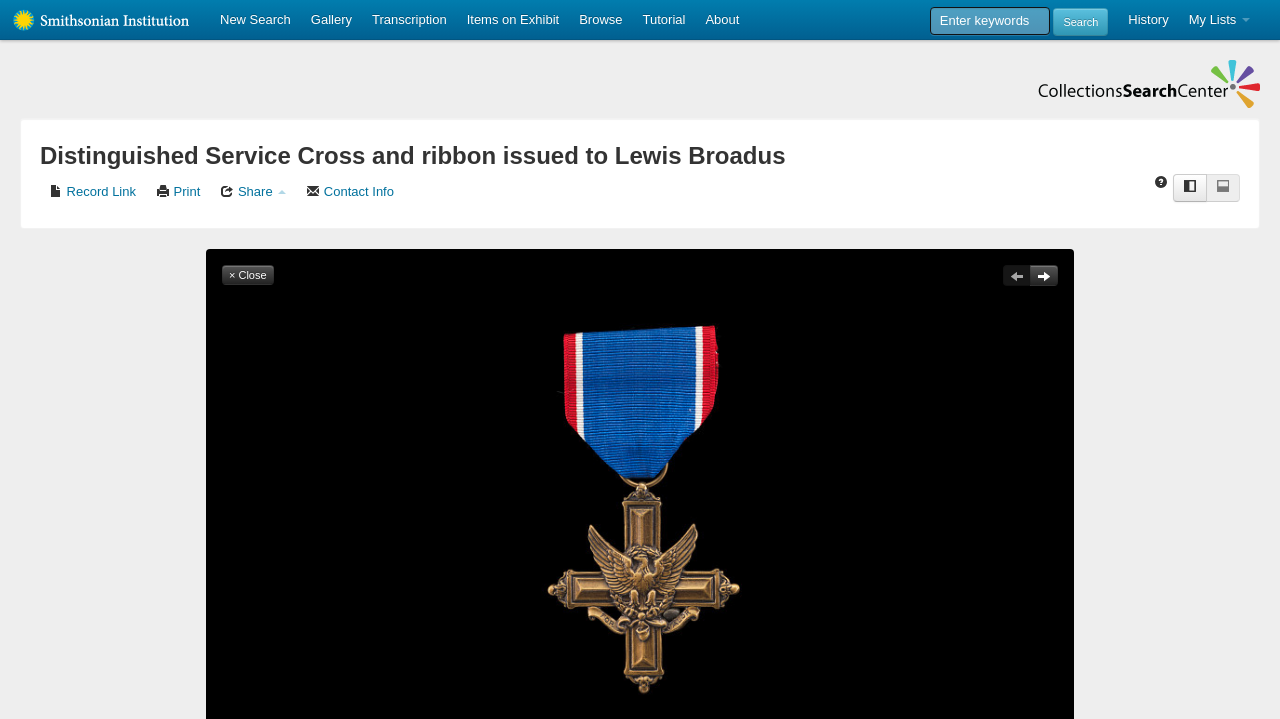Please reply to the following question using a single word or phrase: 
What is the purpose of the textbox in the middle of the webpage?

Search